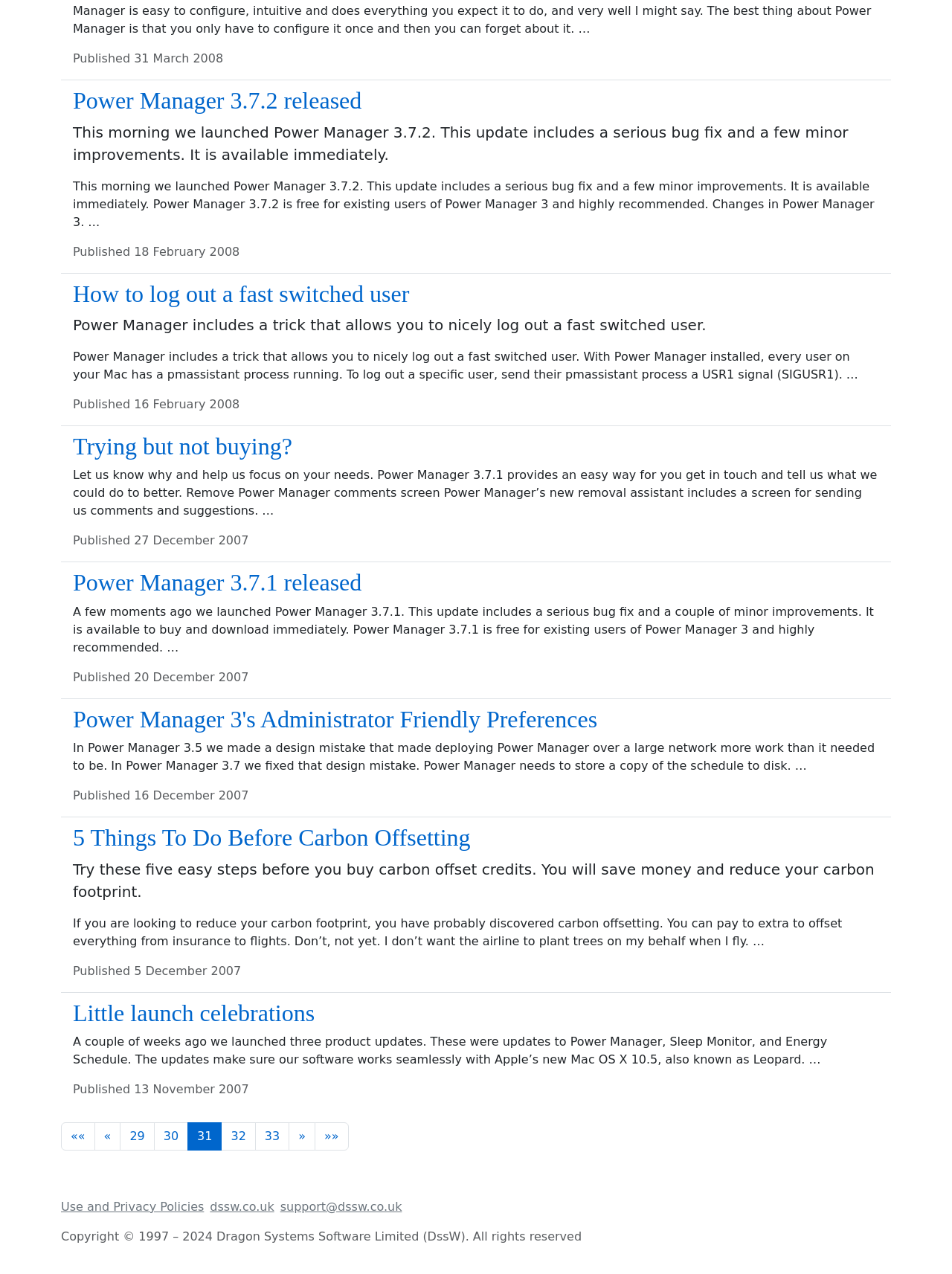Provide the bounding box coordinates for the UI element that is described as: "33".

[0.268, 0.881, 0.304, 0.903]